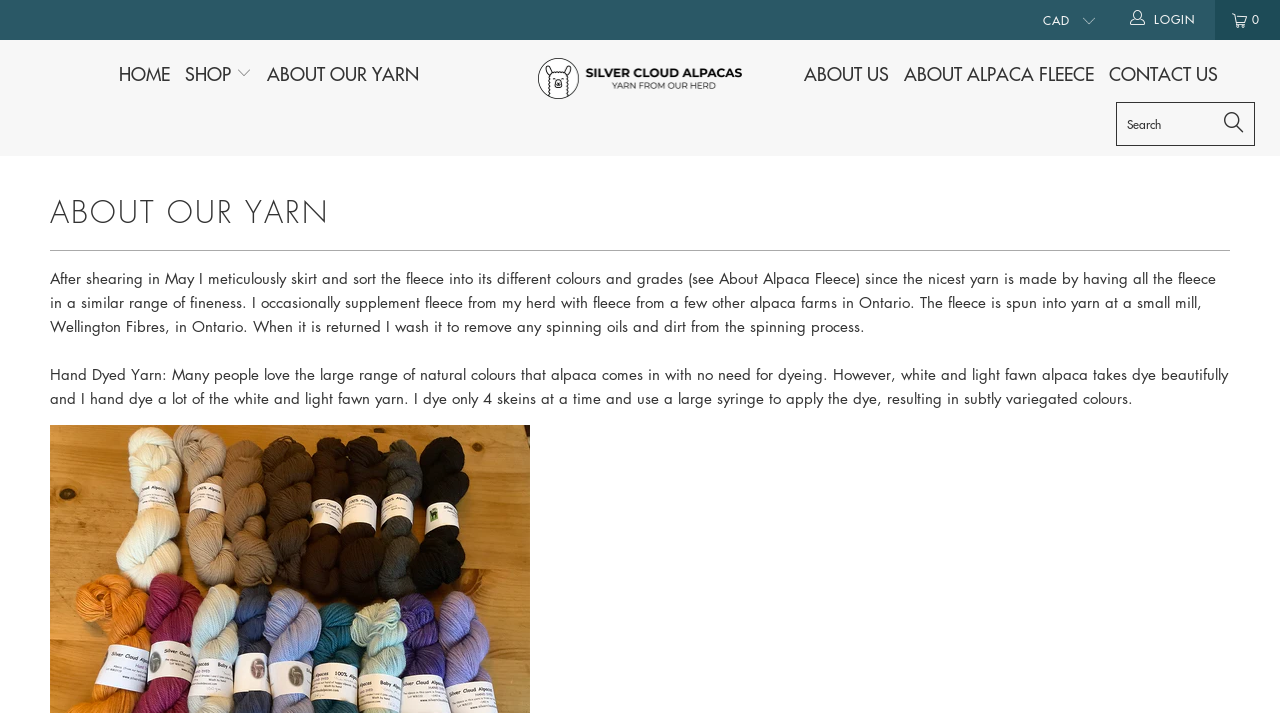Using the provided element description: "Shop", determine the bounding box coordinates of the corresponding UI element in the screenshot.

[0.144, 0.07, 0.197, 0.137]